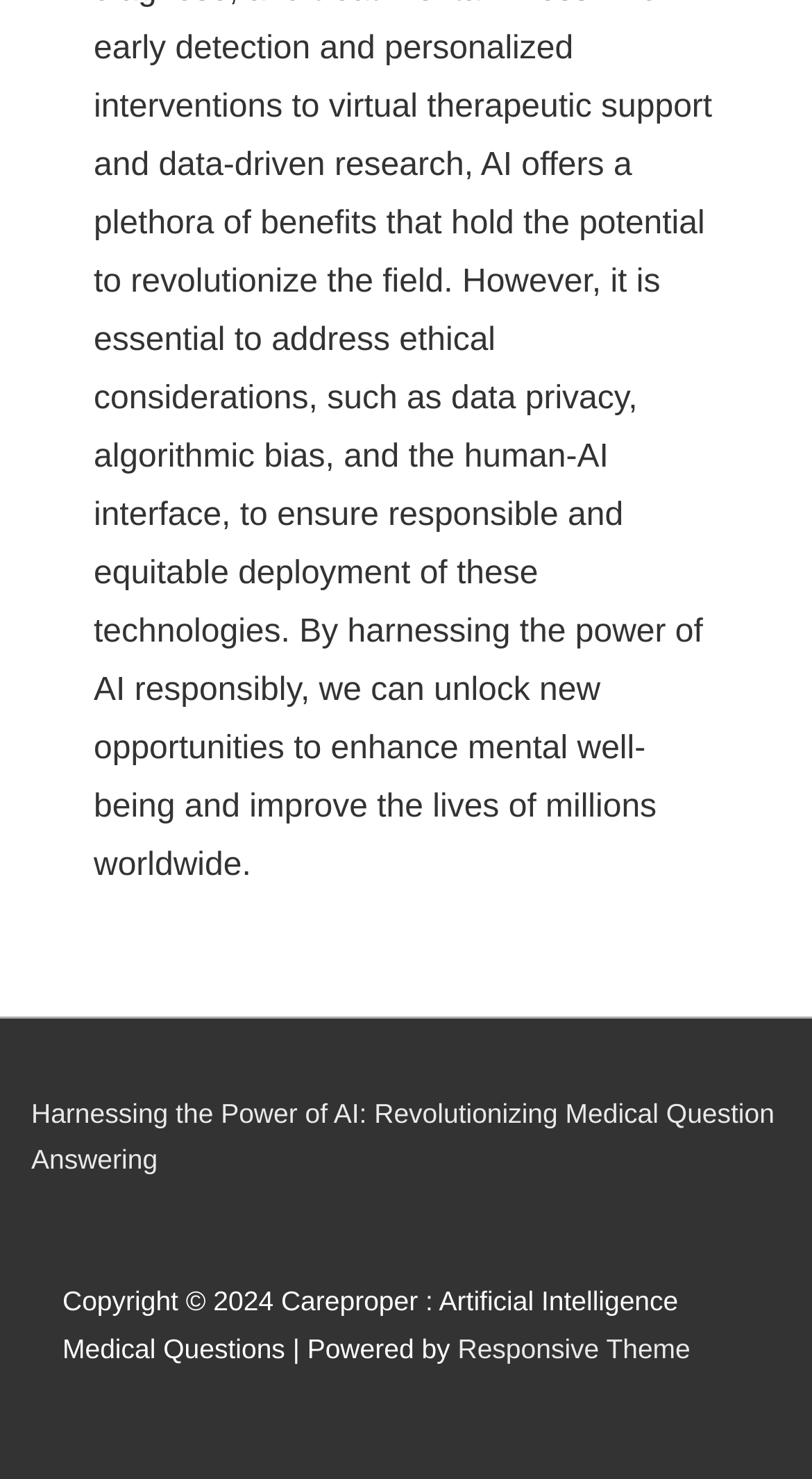Based on the visual content of the image, answer the question thoroughly: What is the name of the company?

The company name can be found at the bottom of the webpage, in the footer section, where it says 'Careproper : Artificial Intelligence Medical Questions'.